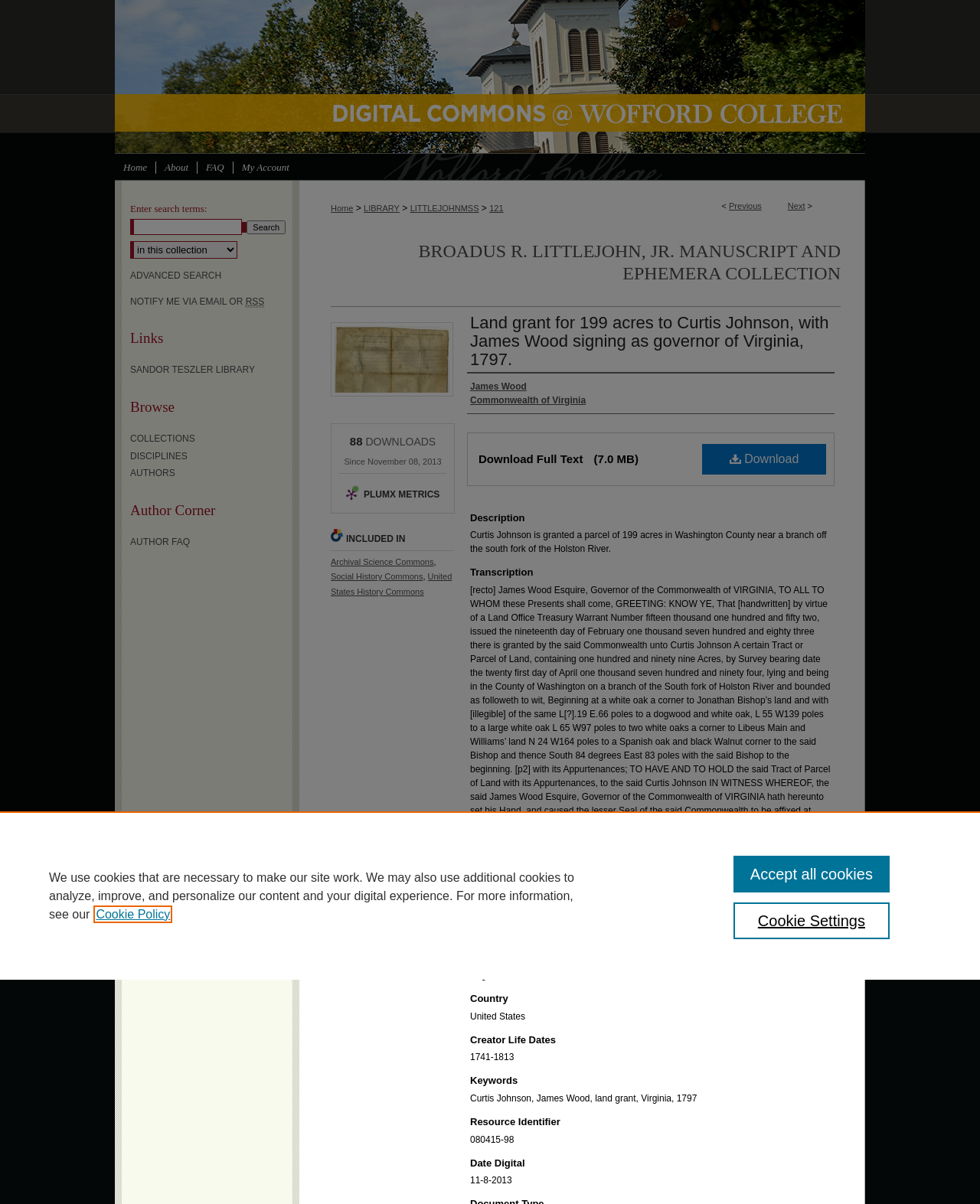Extract the primary heading text from the webpage.

Digital Commons @ Wofford